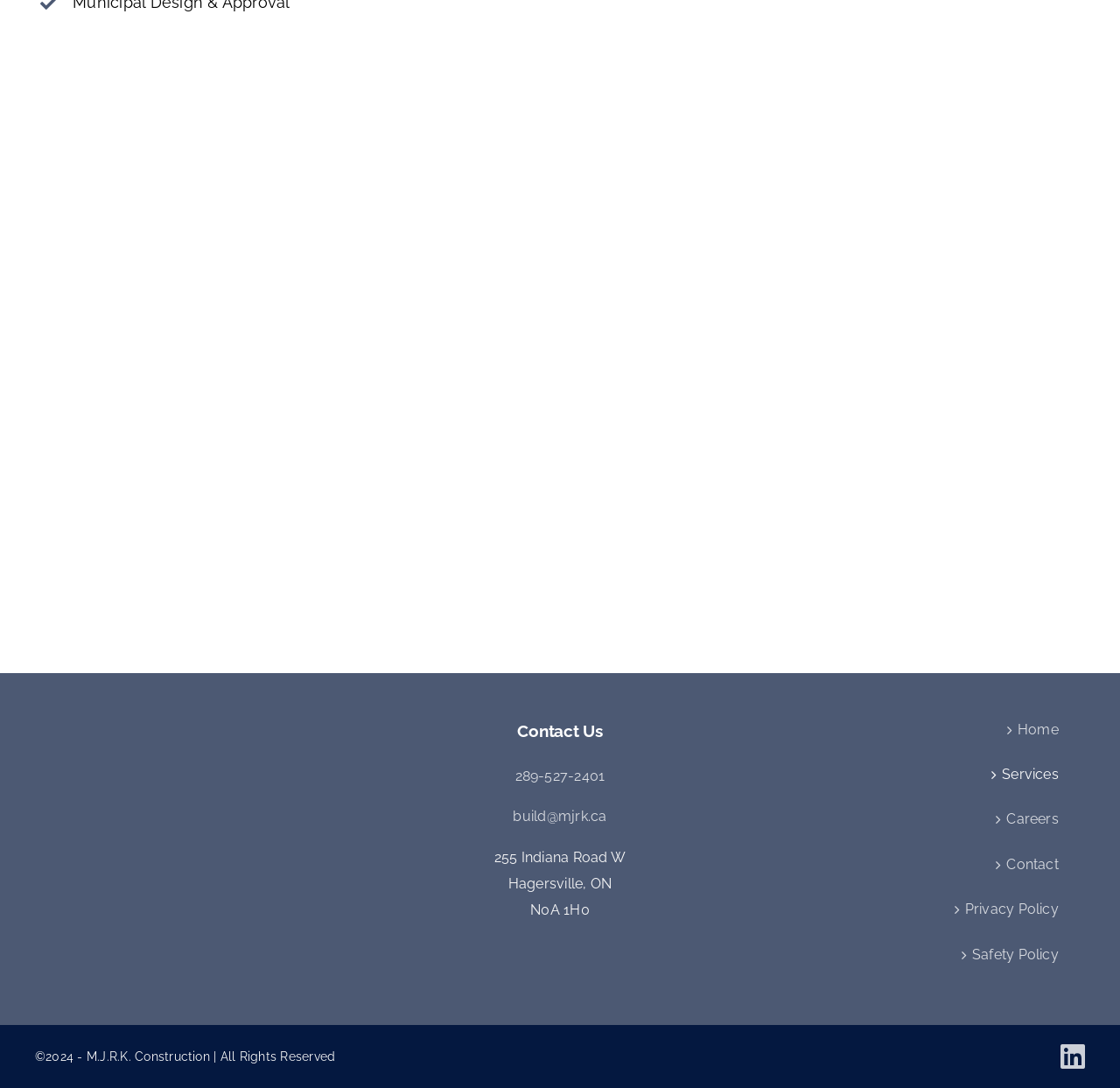Locate the bounding box of the UI element described in the following text: "build@mjrk.ca".

[0.458, 0.743, 0.542, 0.758]